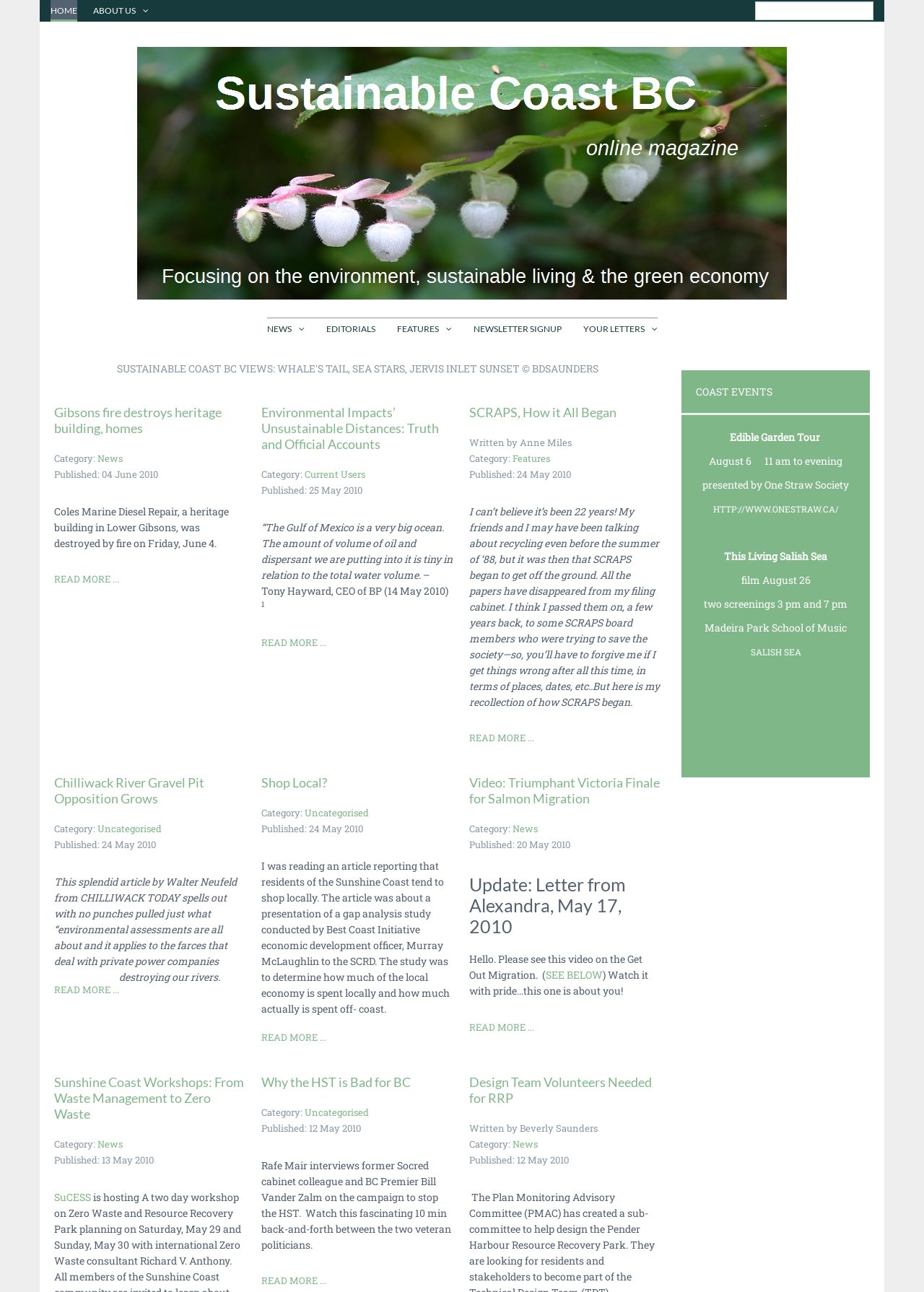Provide the bounding box coordinates of the area you need to click to execute the following instruction: "Click on HOME link".

[0.055, 0.0, 0.084, 0.017]